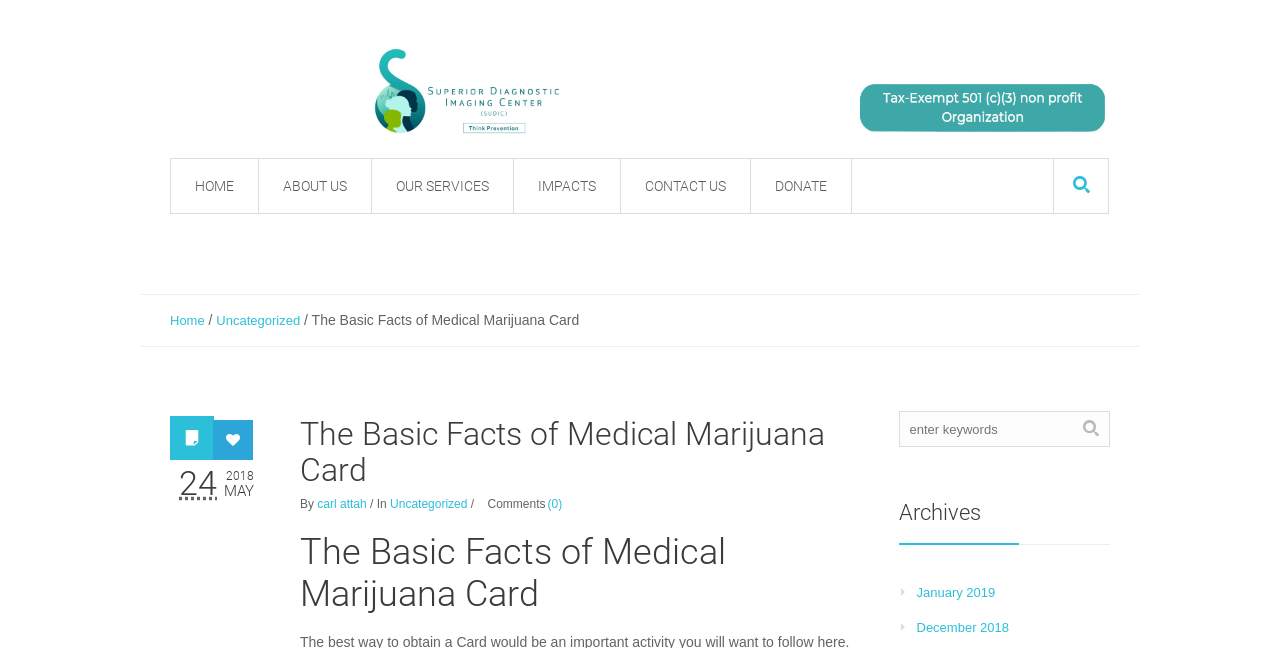What is the date of the current article?
Please provide a comprehensive answer based on the visual information in the image.

The date of the current article can be found below the title of the article, where it is written as 'May 24, 2018' in an abbreviation element.